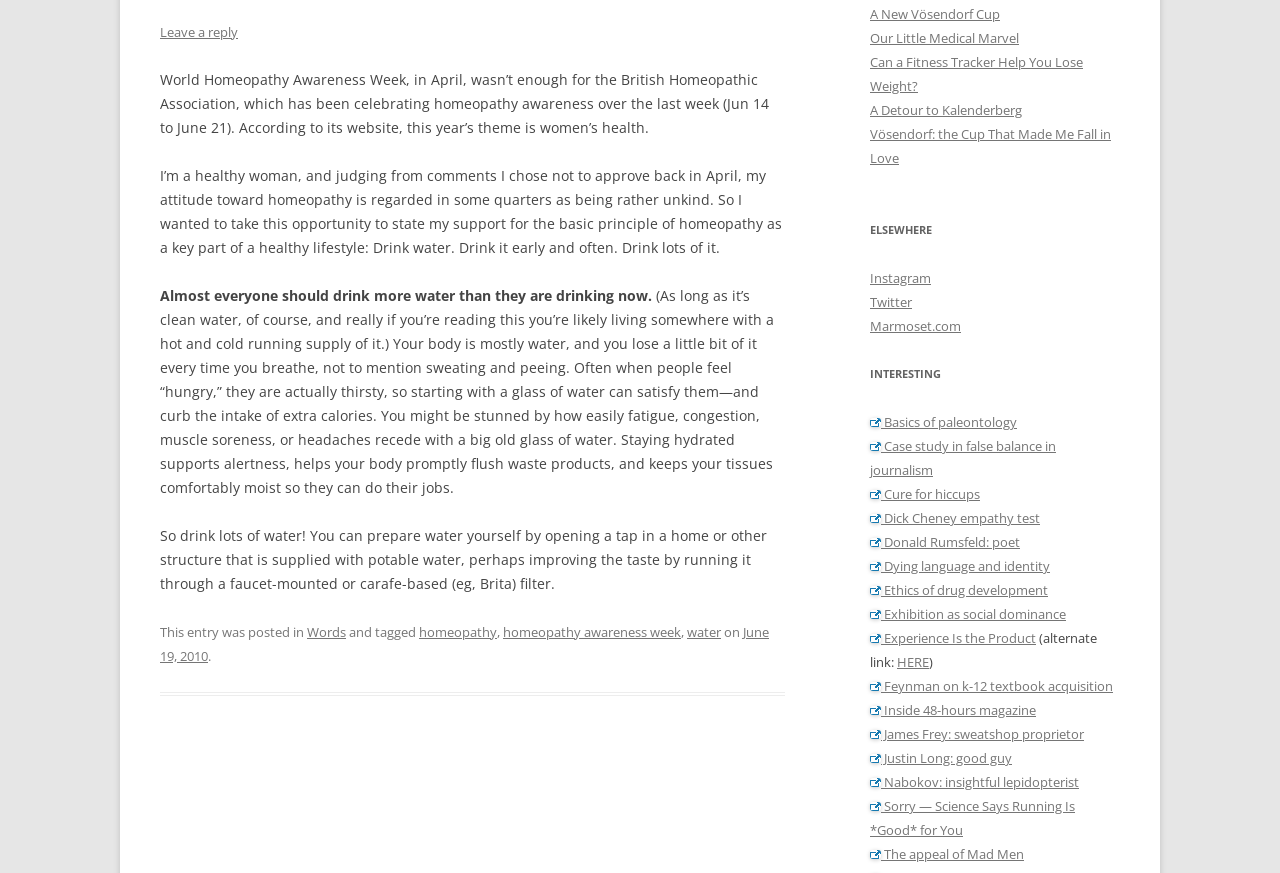Locate the bounding box of the UI element described by: "Ethics of drug development" in the given webpage screenshot.

[0.68, 0.666, 0.819, 0.686]